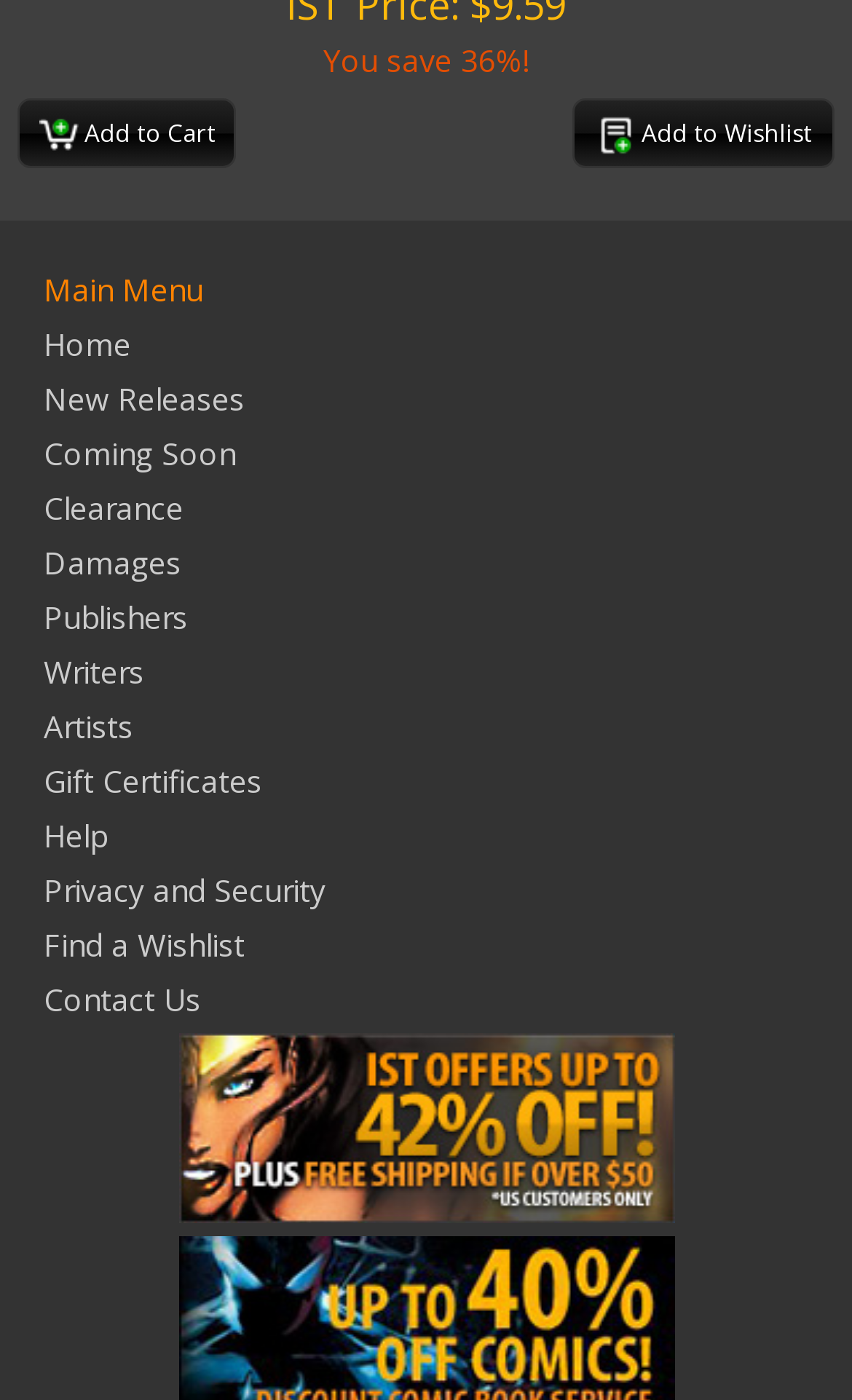Using the element description: "Damages", determine the bounding box coordinates. The coordinates should be in the format [left, top, right, bottom], with values between 0 and 1.

[0.051, 0.386, 0.213, 0.416]